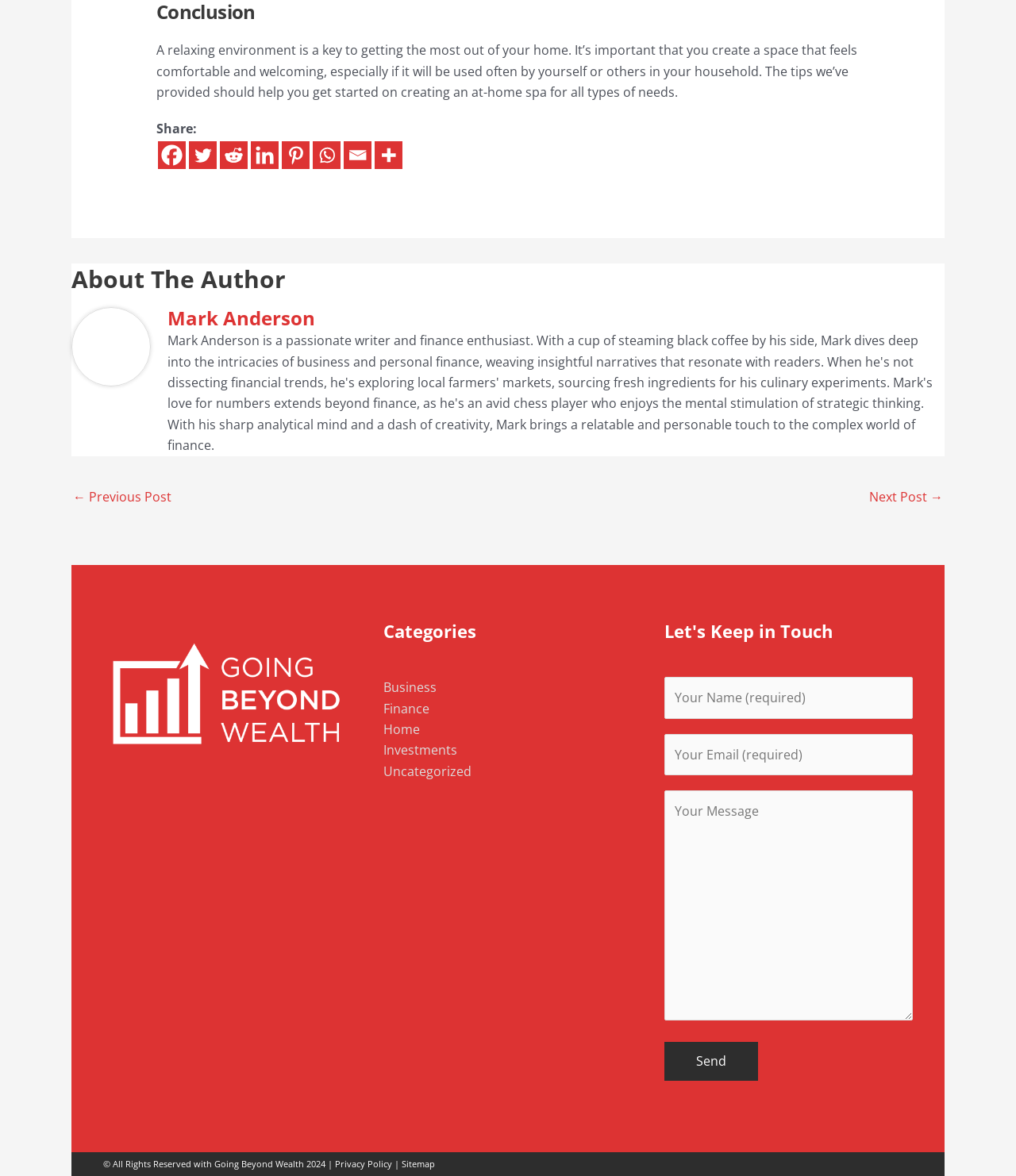Carefully examine the image and provide an in-depth answer to the question: What is the name of the website?

The webpage has a footer section with the text 'Going Beyond Wealth' which is likely the name of the website, and it is also mentioned in the image caption and the copyright section.